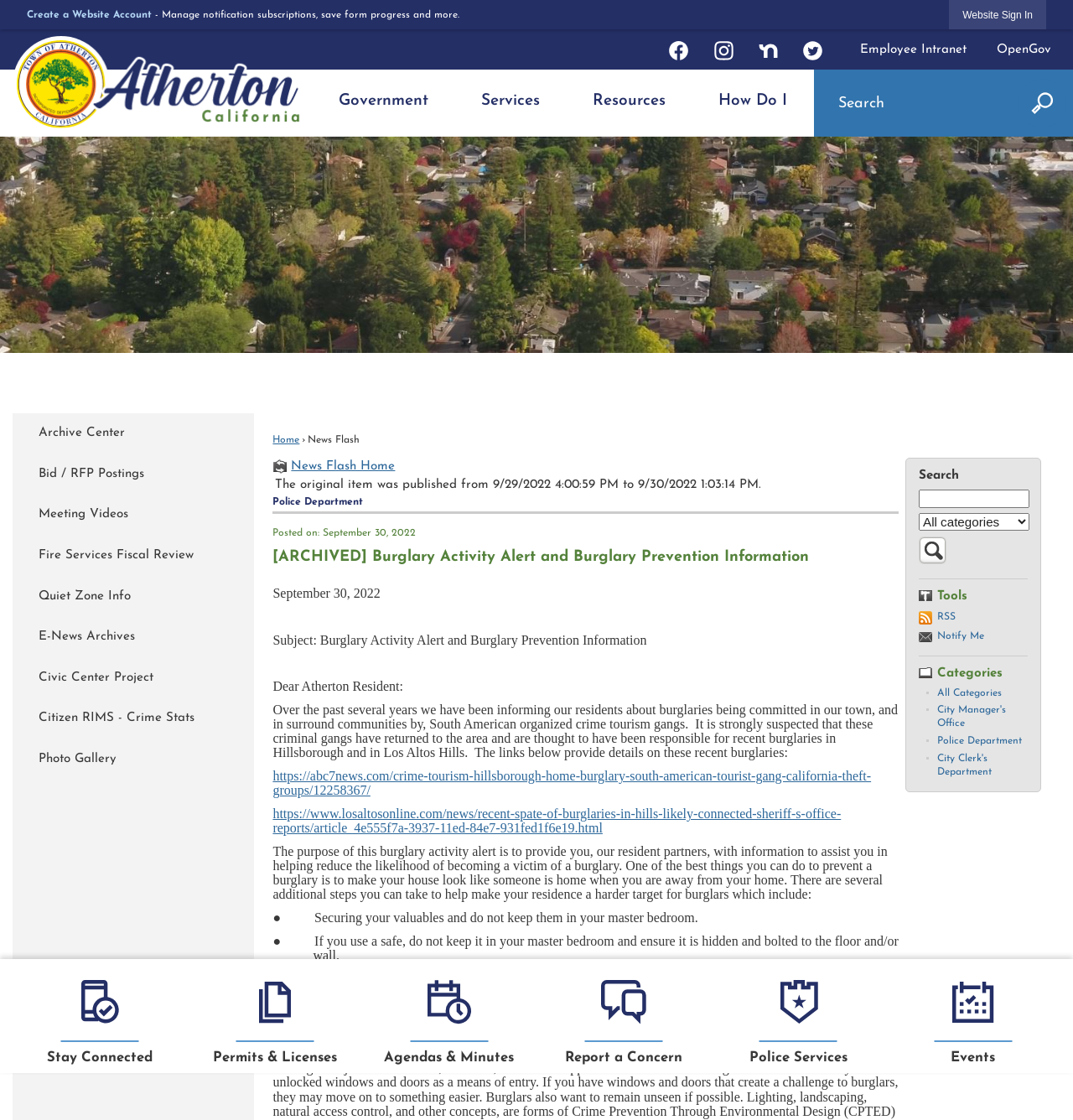Based on the visual content of the image, answer the question thoroughly: What is the purpose of the burglary activity alert?

The purpose of the burglary activity alert is to provide information to residents to help them prevent burglaries, as stated in the text 'The purpose of this burglary activity alert is to provide you, our resident partners, with information to assist you in helping reduce the likelihood of becoming a victim of a burglary.'